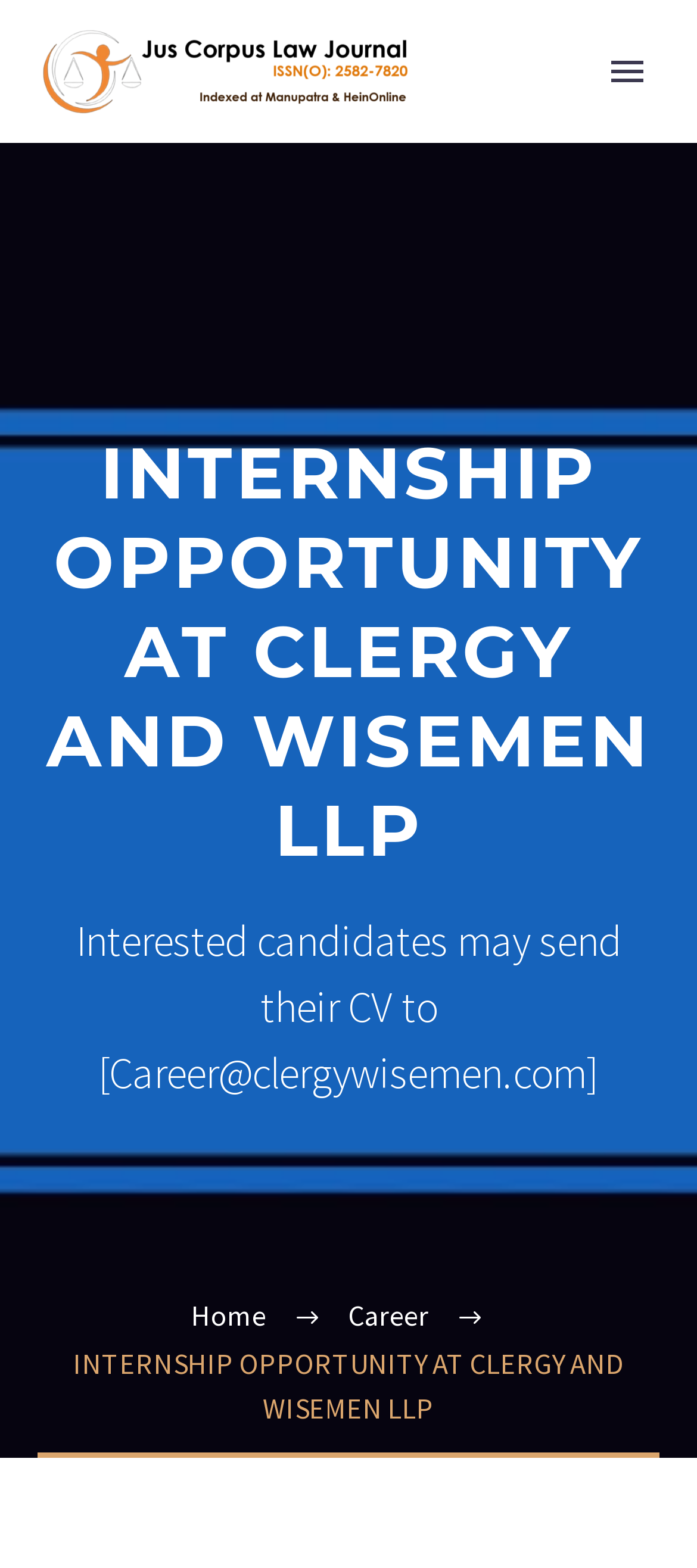How many menu items are there?
Answer the question with a single word or phrase by looking at the picture.

7